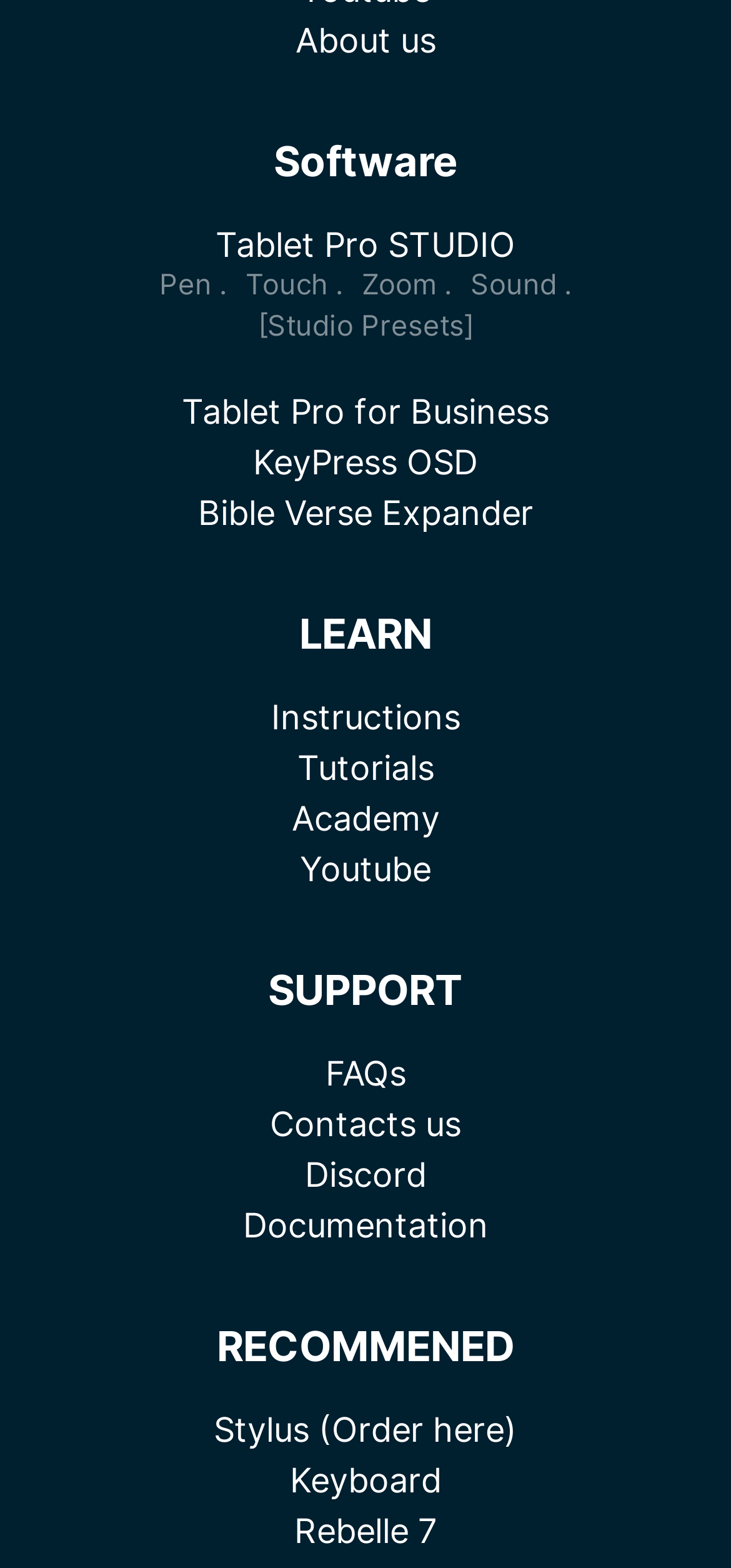How many links are there on the webpage?
Using the image, give a concise answer in the form of a single word or short phrase.

21